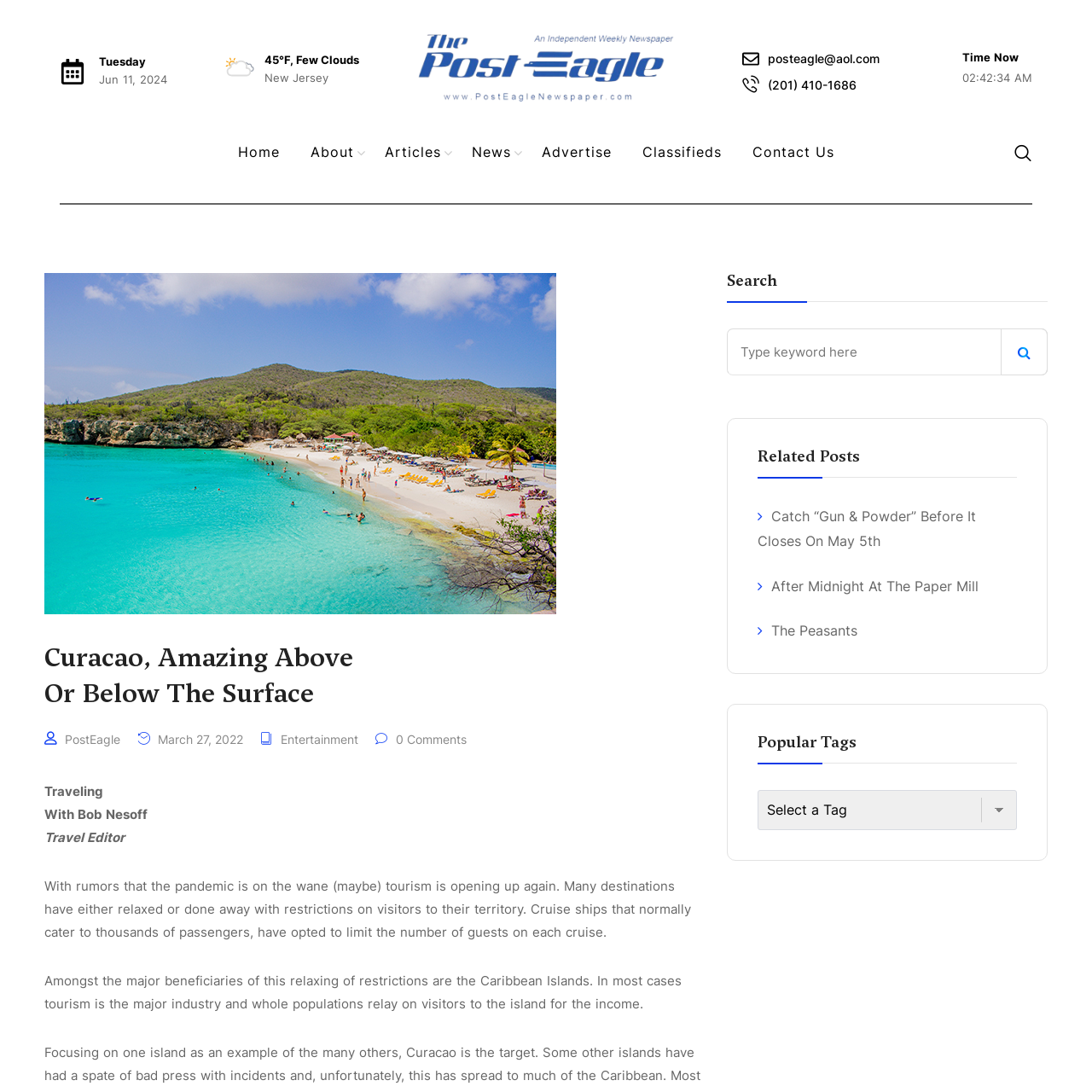Identify the bounding box coordinates of the clickable region to carry out the given instruction: "Contact us".

[0.675, 0.109, 0.778, 0.17]